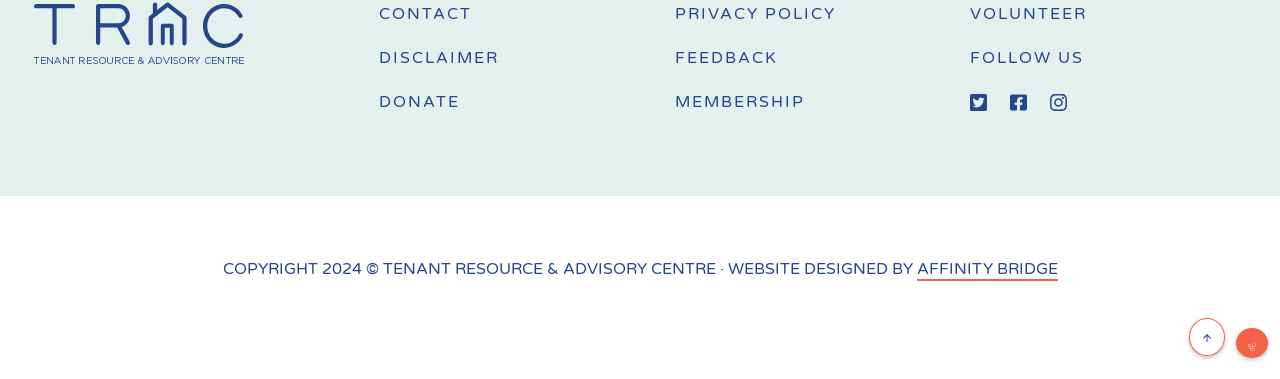Identify the bounding box for the UI element described as: "ArrowUpCreated with Sketch.". Ensure the coordinates are four float numbers between 0 and 1, formatted as [left, top, right, bottom].

[0.929, 0.839, 0.957, 0.94]